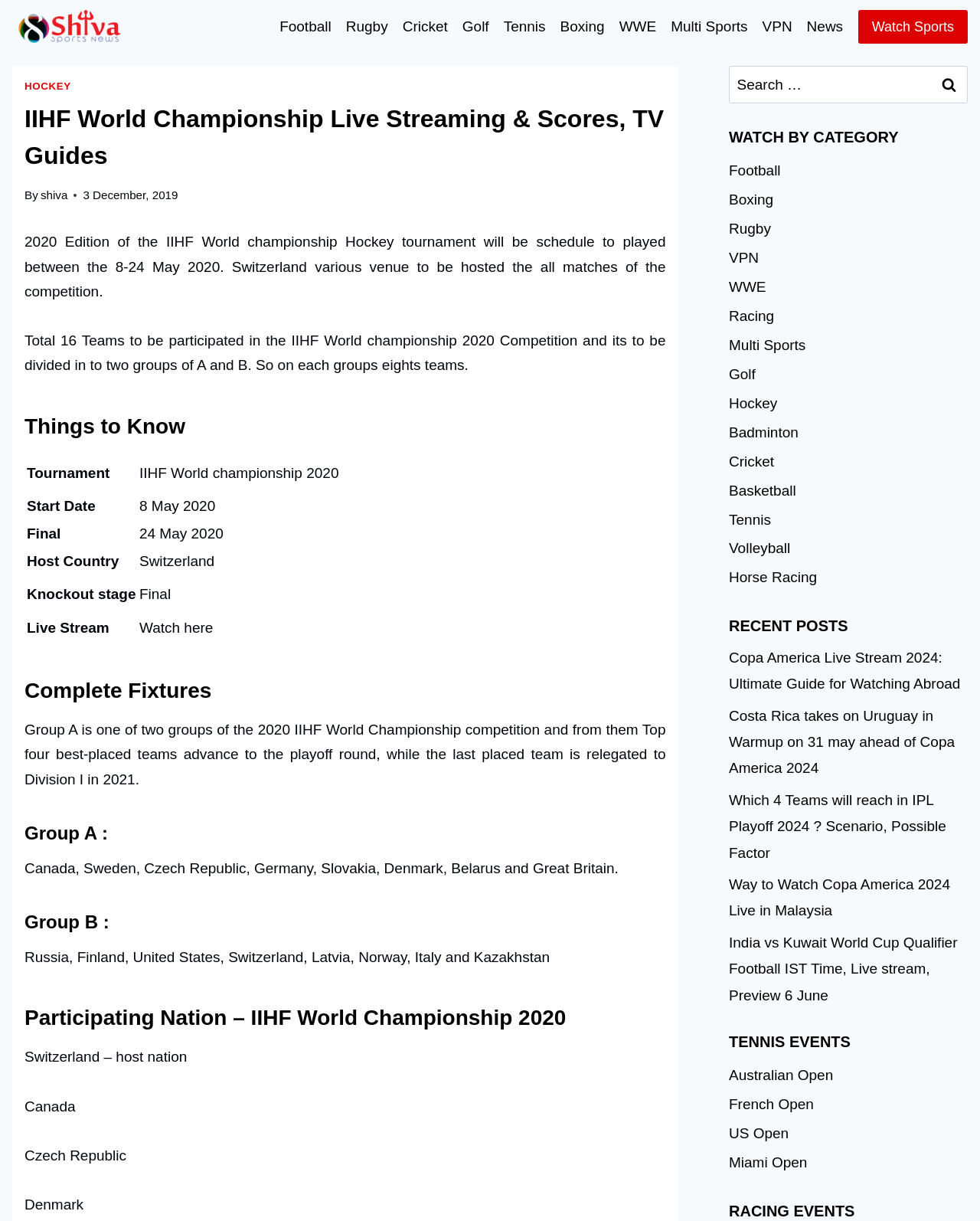Please determine the headline of the webpage and provide its content.

IIHF World Championship Live Streaming & Scores, TV Guides